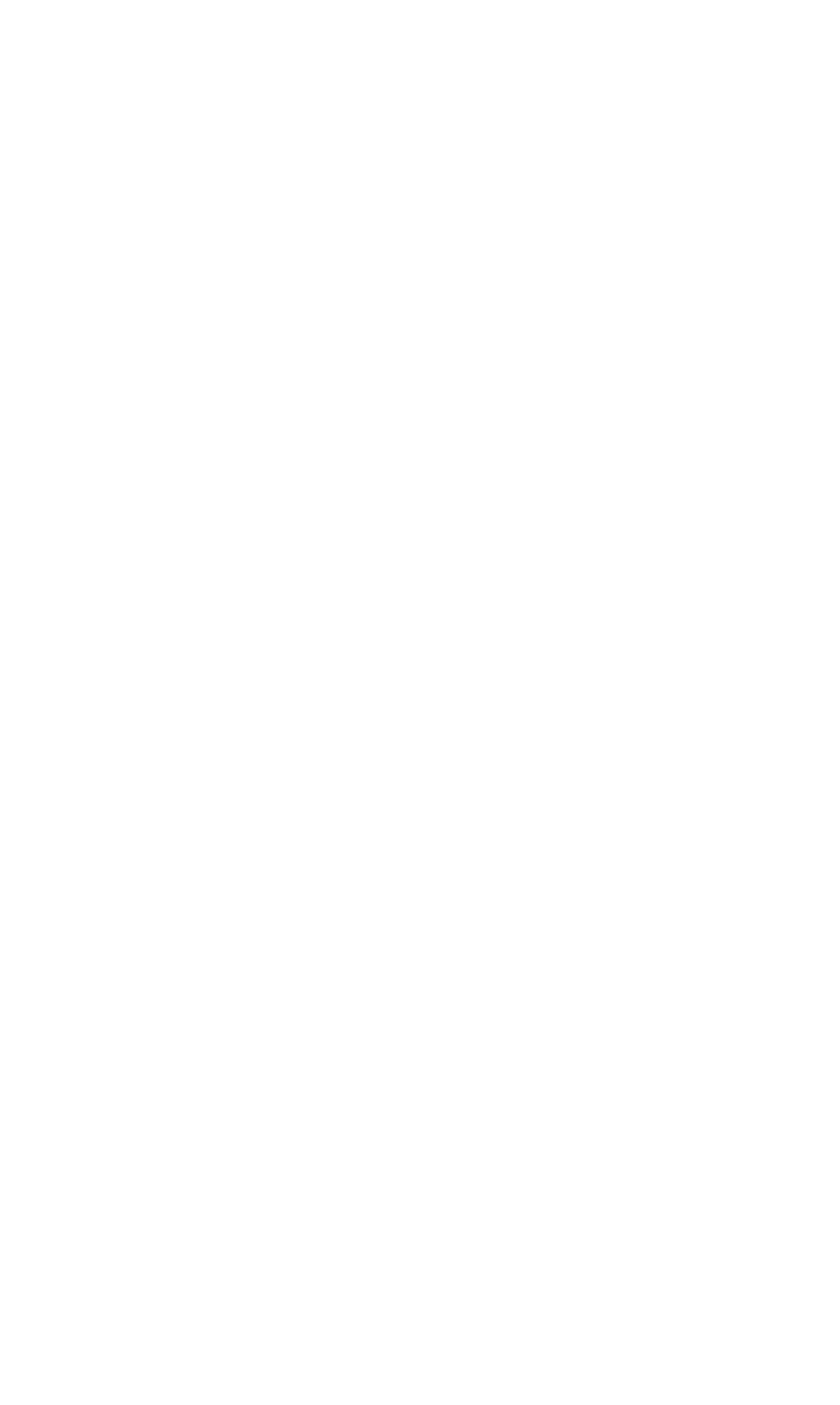Locate the bounding box coordinates of the element to click to perform the following action: 'click on the '100 Solutions' link'. The coordinates should be given as four float values between 0 and 1, in the form of [left, top, right, bottom].

[0.49, 0.154, 0.721, 0.184]